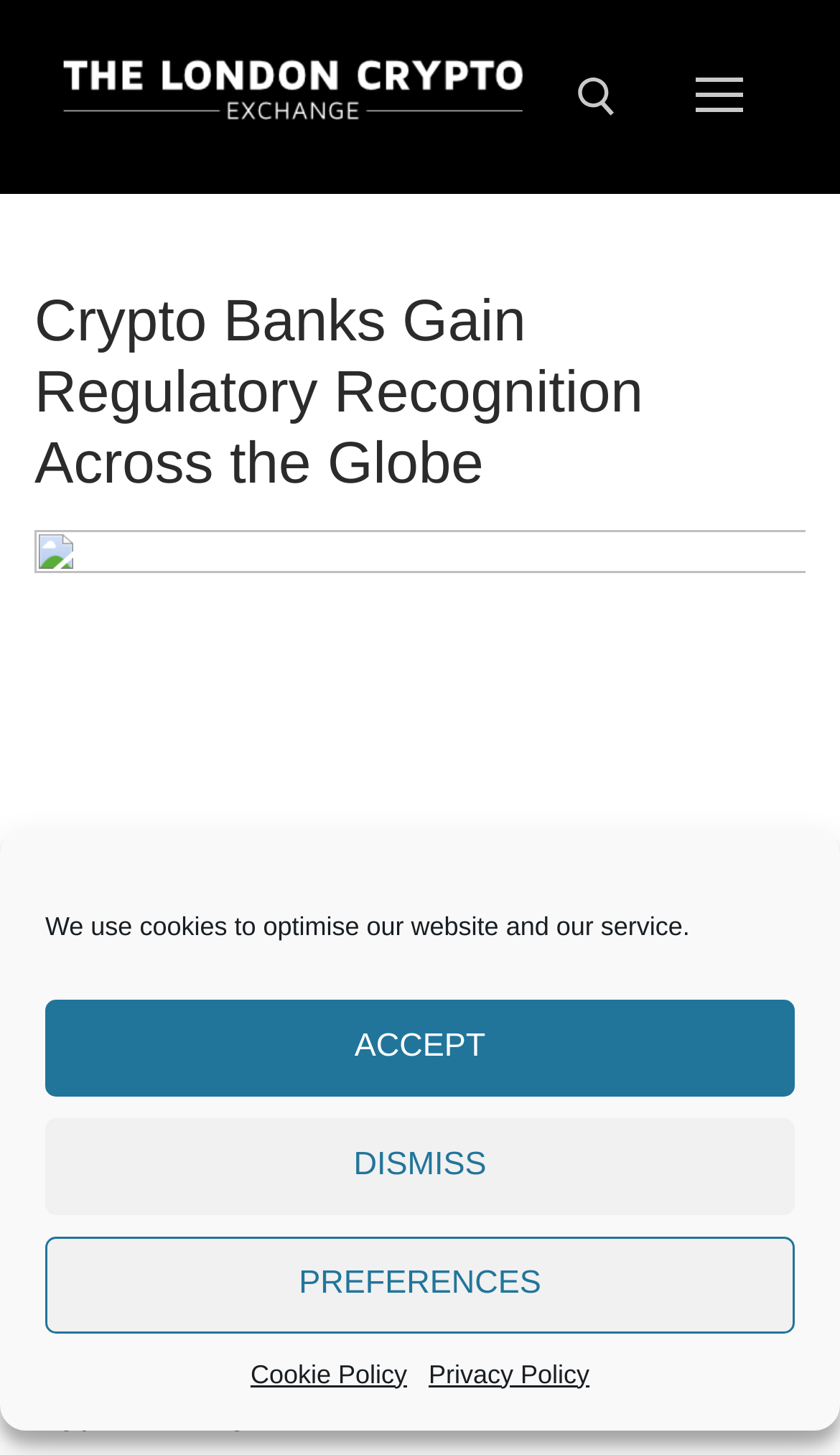Can you give a detailed response to the following question using the information from the image? How many buttons are there in the cookie consent dialog?

I examined the cookie consent dialog and found three buttons: 'ACCEPT', 'DISMISS', and 'PREFERENCES'.